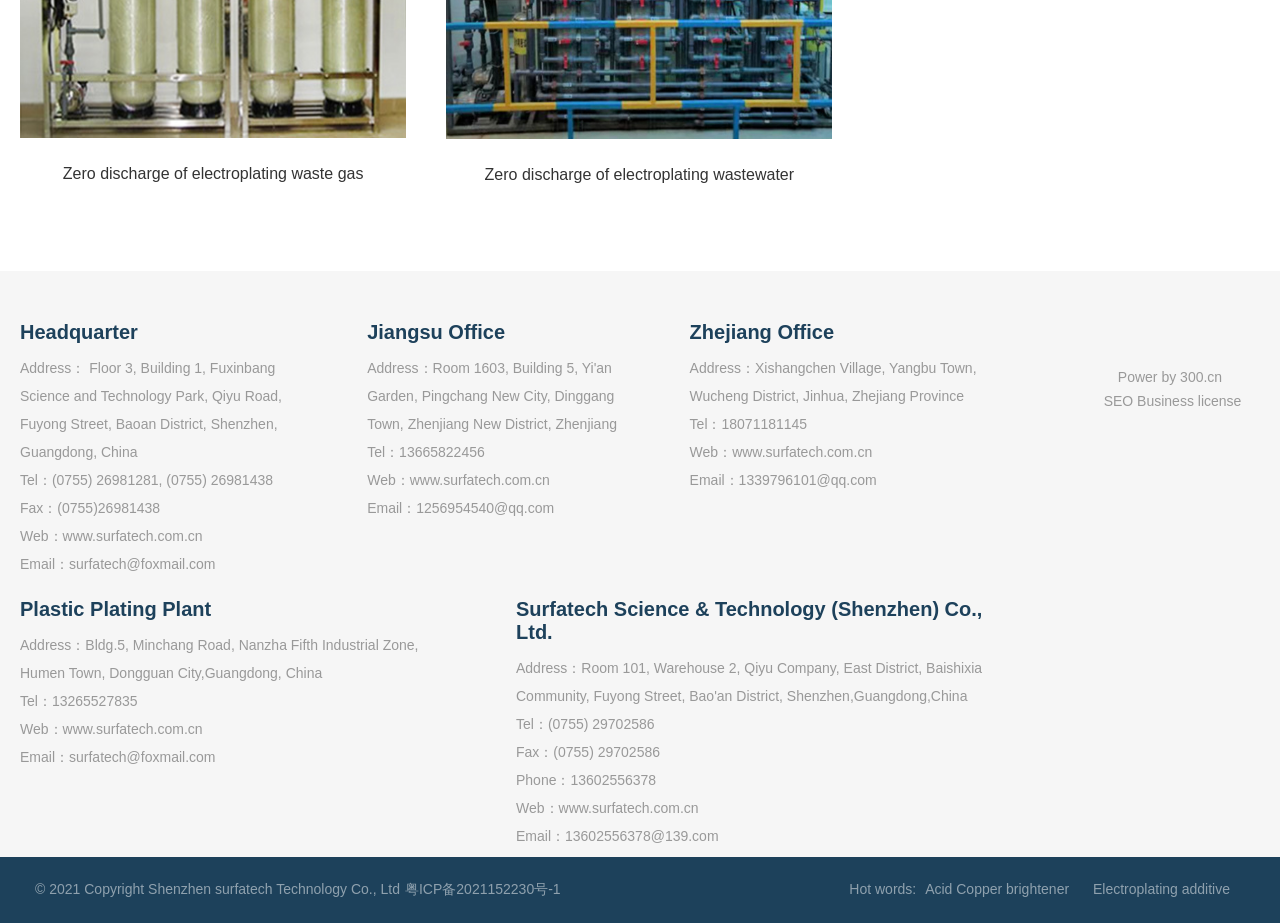Please determine the bounding box coordinates for the UI element described here. Use the format (top-left x, top-left y, bottom-right x, bottom-right y) with values bounded between 0 and 1: Acid Copper brightener

[0.719, 0.952, 0.839, 0.977]